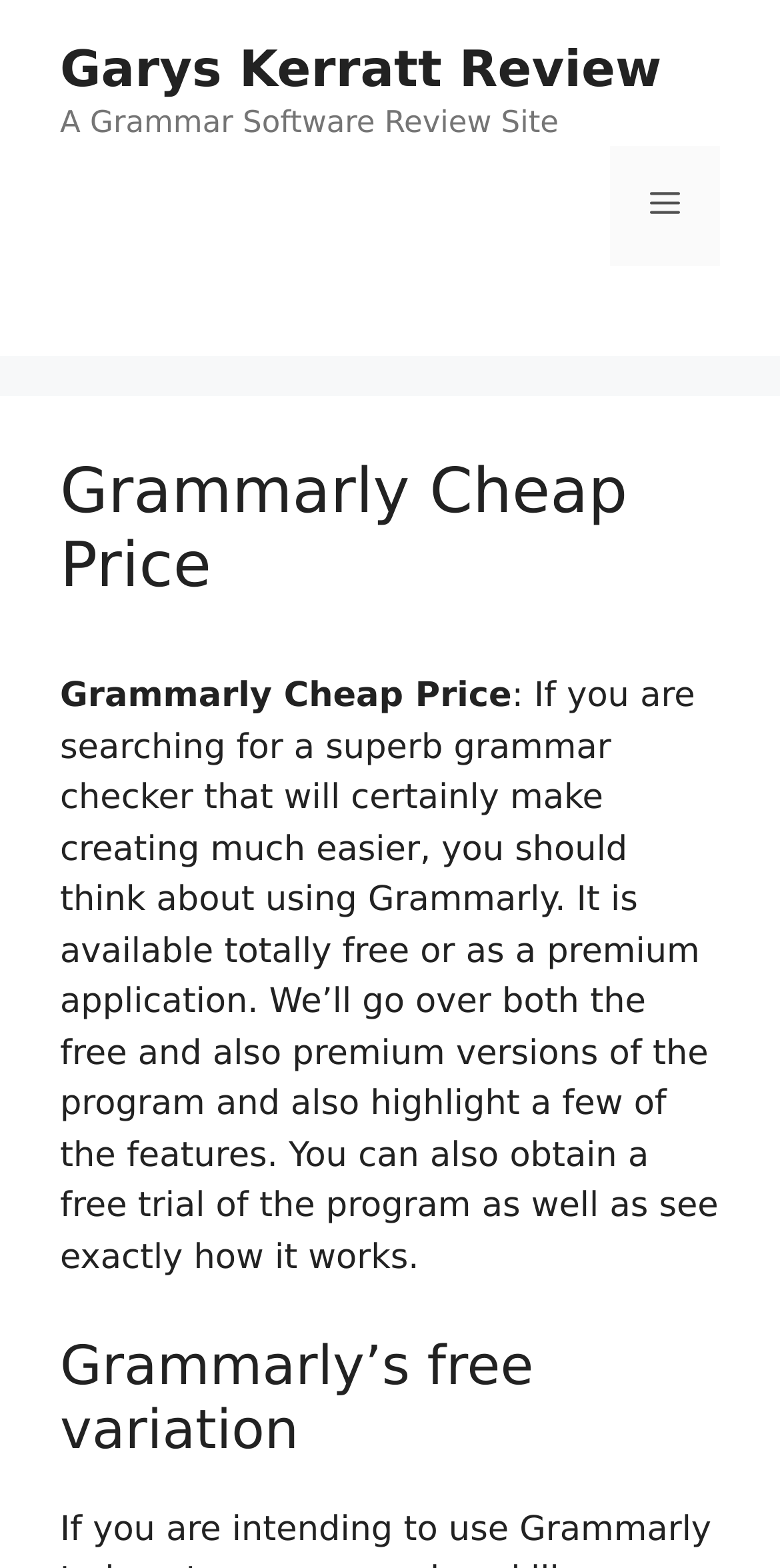Find the headline of the webpage and generate its text content.

Grammarly Cheap Price